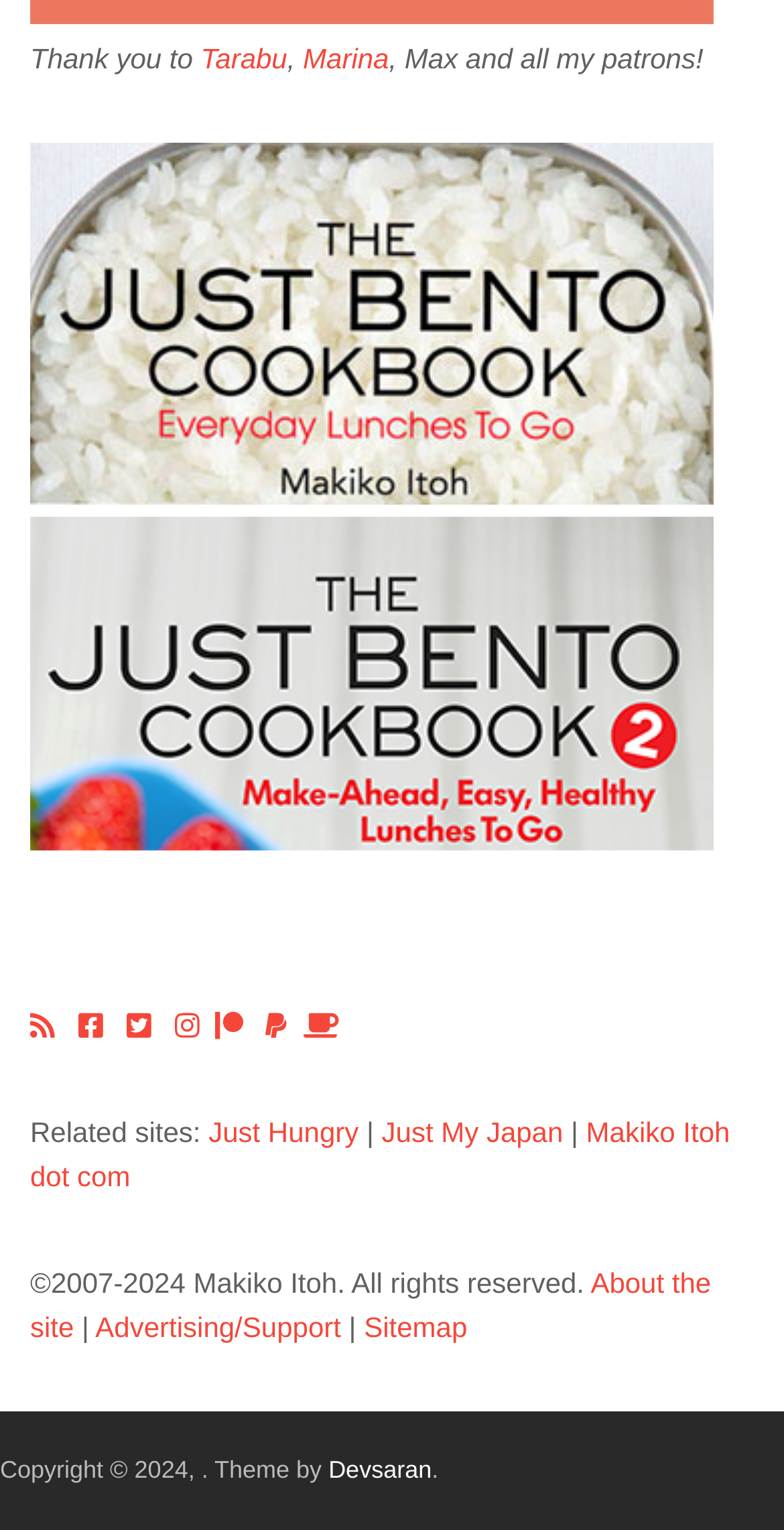What is the name of the related site linked after 'Just Hungry'?
Give a detailed response to the question by analyzing the screenshot.

The webpage contains a section labeled 'Related sites:', which lists several websites, including 'Just Hungry' and 'Just My Japan', suggesting that these sites are related to the current webpage in some way.